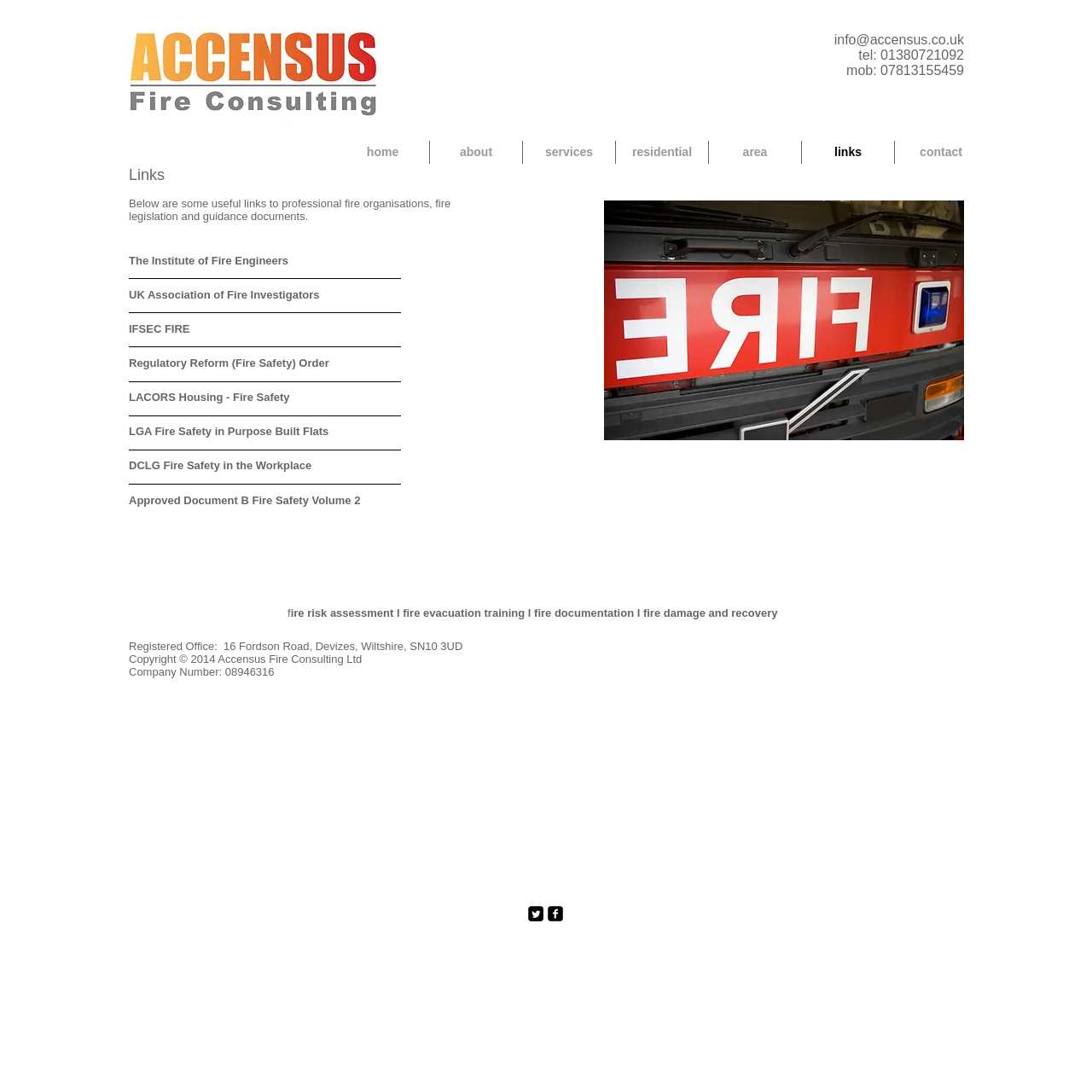Specify the bounding box coordinates for the region that must be clicked to perform the given instruction: "visit The Institute of Fire Engineers".

[0.118, 0.233, 0.367, 0.244]